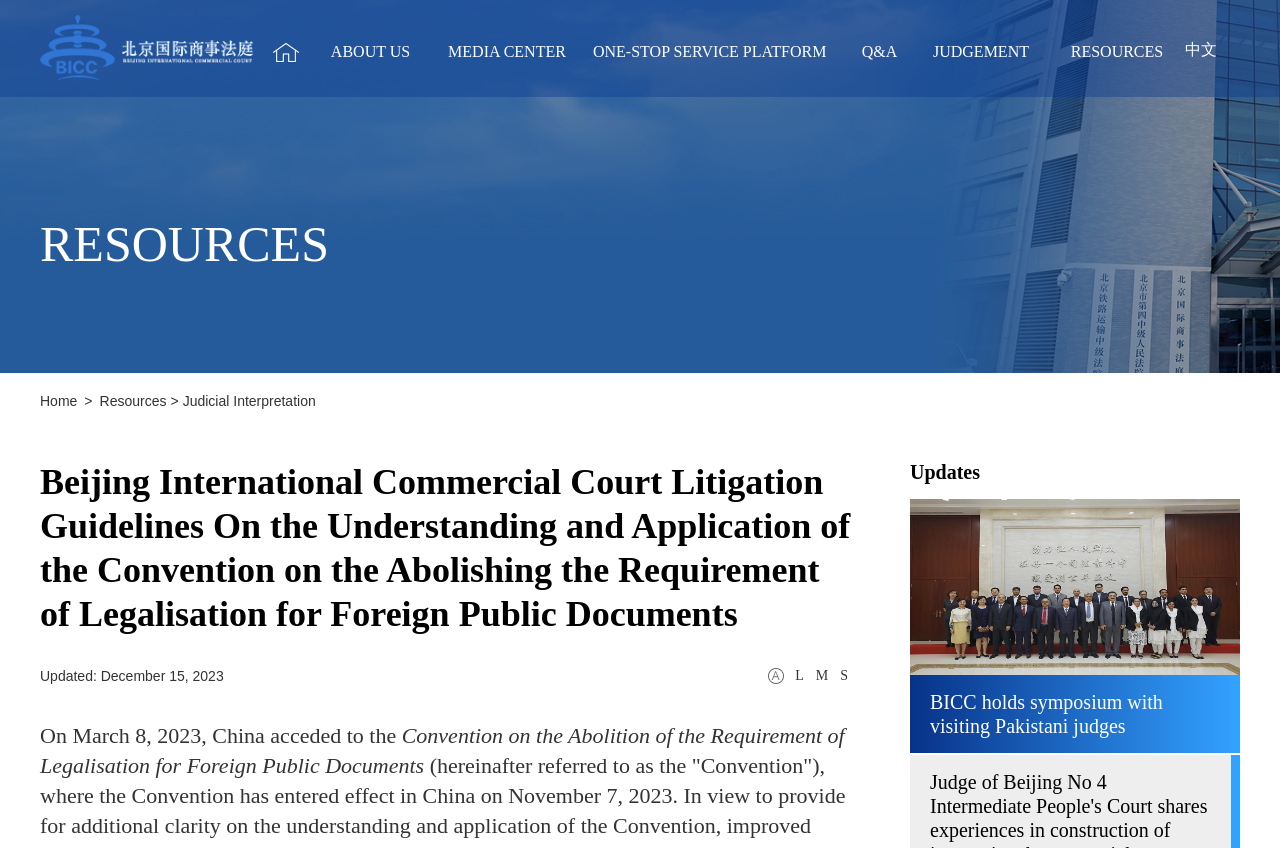Find and extract the text of the primary heading on the webpage.

Beijing International Commercial Court Litigation Guidelines On the Understanding and Application of the Convention on the Abolishing the Requirement of Legalisation for Foreign Public Documents